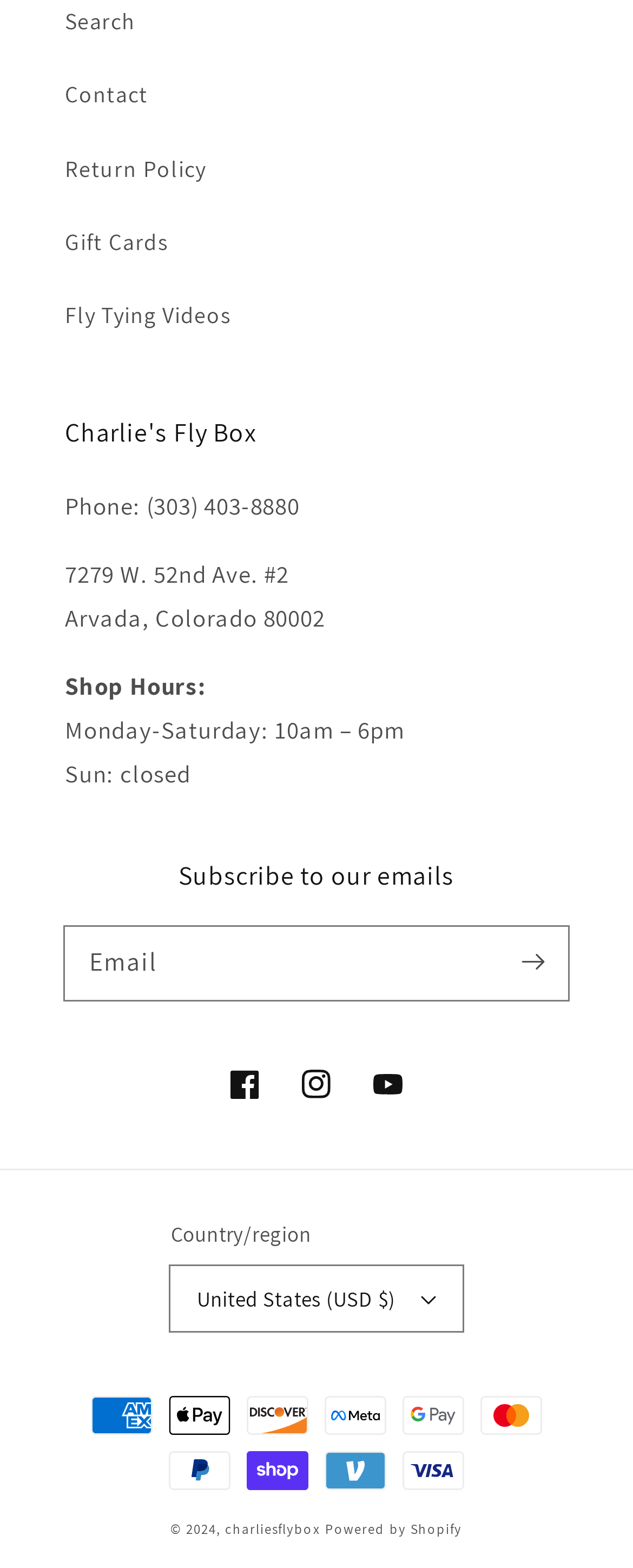Locate the bounding box coordinates of the UI element described by: "alt="Return to homepage"". The bounding box coordinates should consist of four float numbers between 0 and 1, i.e., [left, top, right, bottom].

None